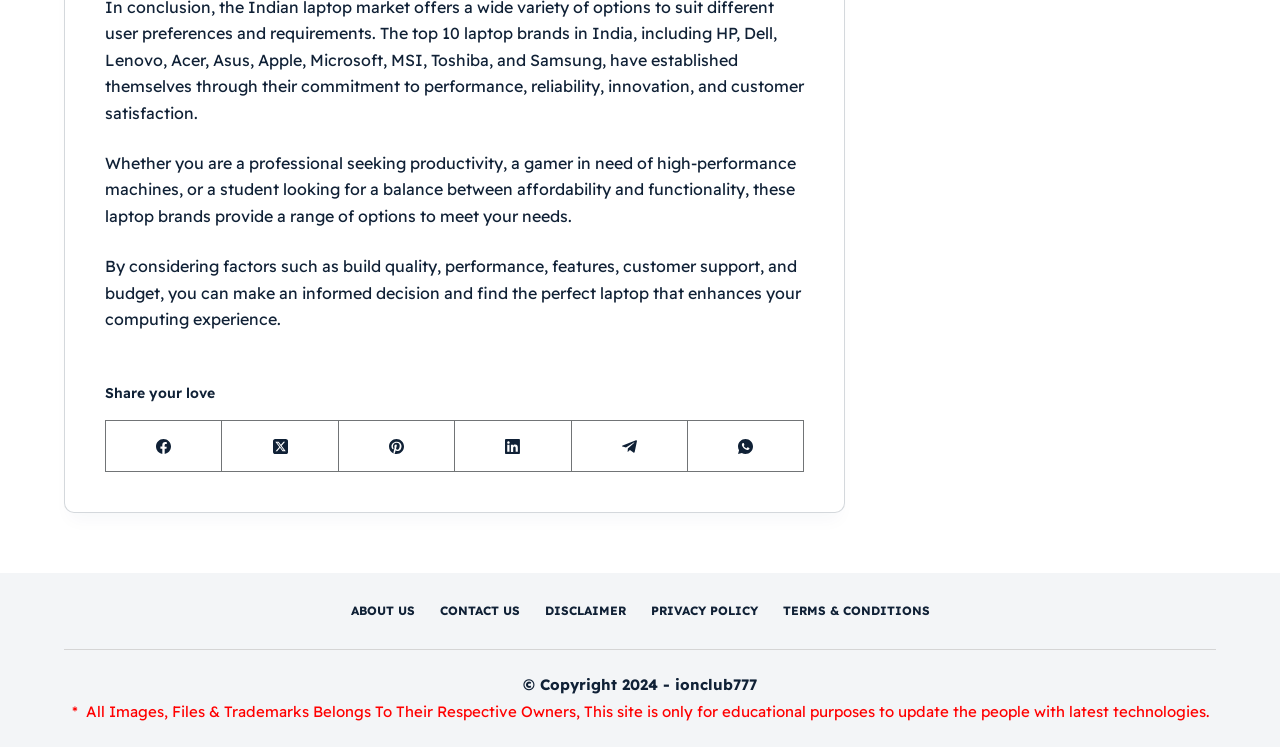Extract the bounding box of the UI element described as: "aria-label="X (Twitter)"".

[0.174, 0.564, 0.265, 0.632]